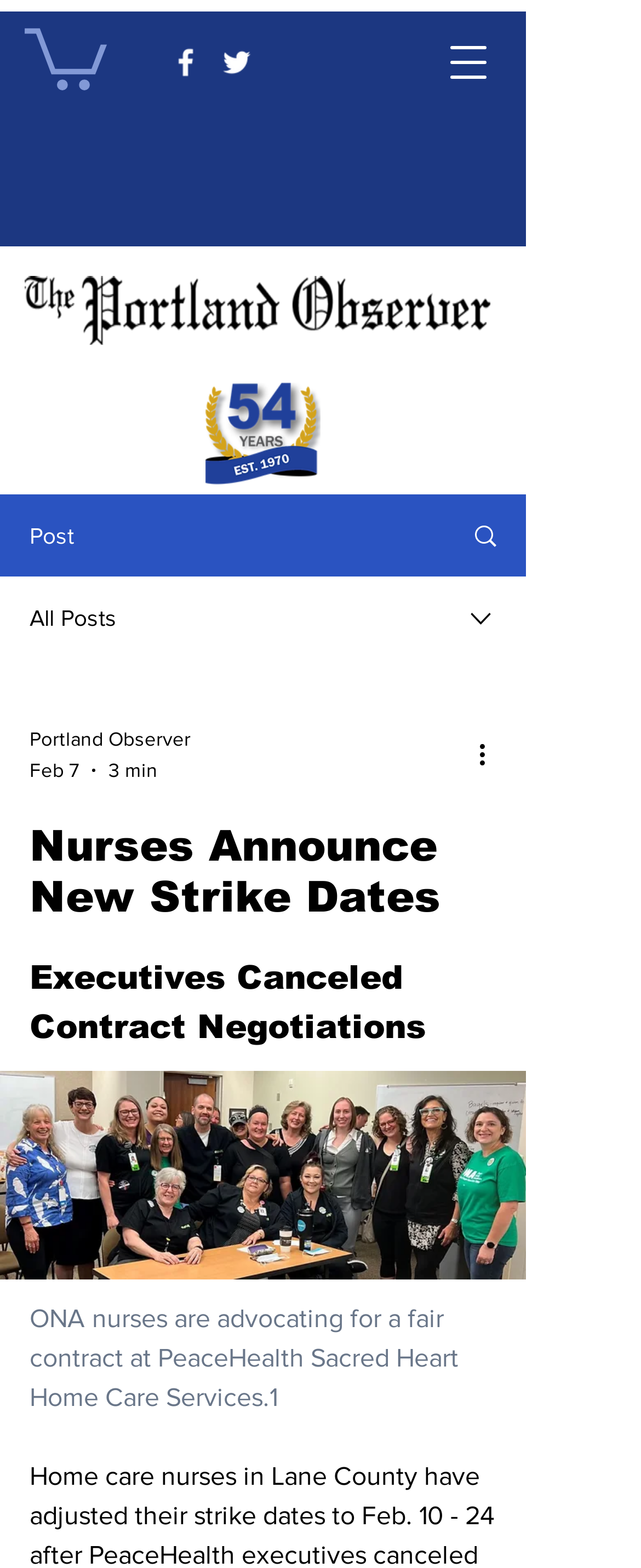Please answer the following question as detailed as possible based on the image: 
What type of image is located at the top right corner of the webpage?

The image located at the top right corner of the webpage is an icon for the navigation menu, which is indicated by the button 'Open navigation menu'.